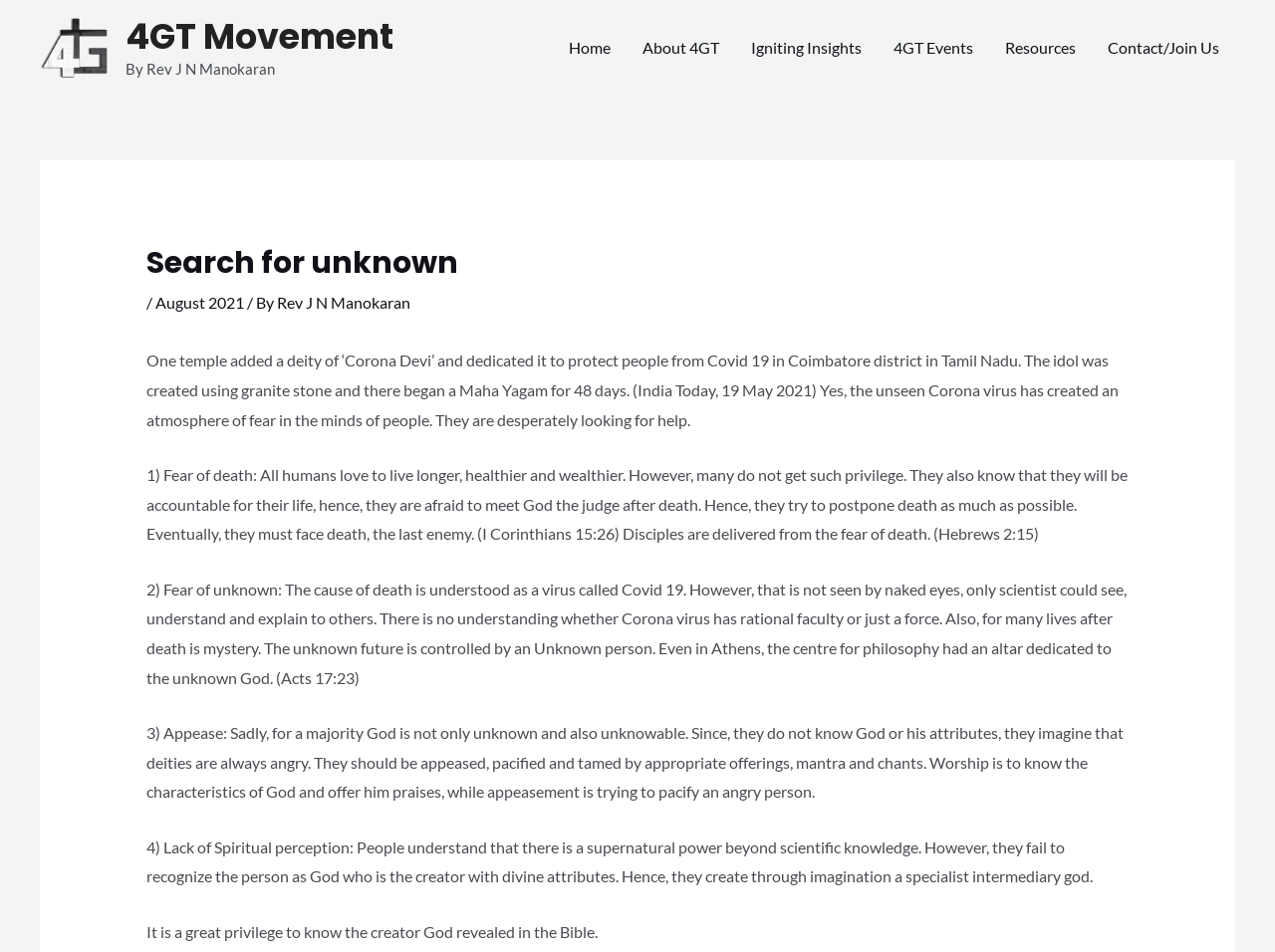Give a detailed account of the webpage.

This webpage appears to be a blog or article page with a focus on spirituality and faith. At the top, there is a header section with a logo and navigation menu, featuring links to "Home", "About 4GT", "Igniting Insights", "4GT Events", "Resources", and "Contact/Join Us". Below the header, there is a title section with a heading "Search for unknown" and a subheading "By Rev J N Manokaran".

The main content of the page is divided into several sections. The first section describes a temple in Coimbatore, Tamil Nadu, that has added a deity called "Corona Devi" to protect people from COVID-19. The section also mentions a 48-day Maha Yagam ceremony.

The subsequent sections appear to be a spiritual reflection on the fear of death, the unknown, and the human tendency to appease gods. There are four numbered points, each discussing a different aspect of human fear and spirituality. The text cites biblical references and philosophical ideas, suggesting a Christian or religious perspective.

Throughout the page, there are no images except for the logo at the top, which is an image with the text "4GT Movement". The overall layout is dense with text, with each section building upon the previous one to create a cohesive narrative.